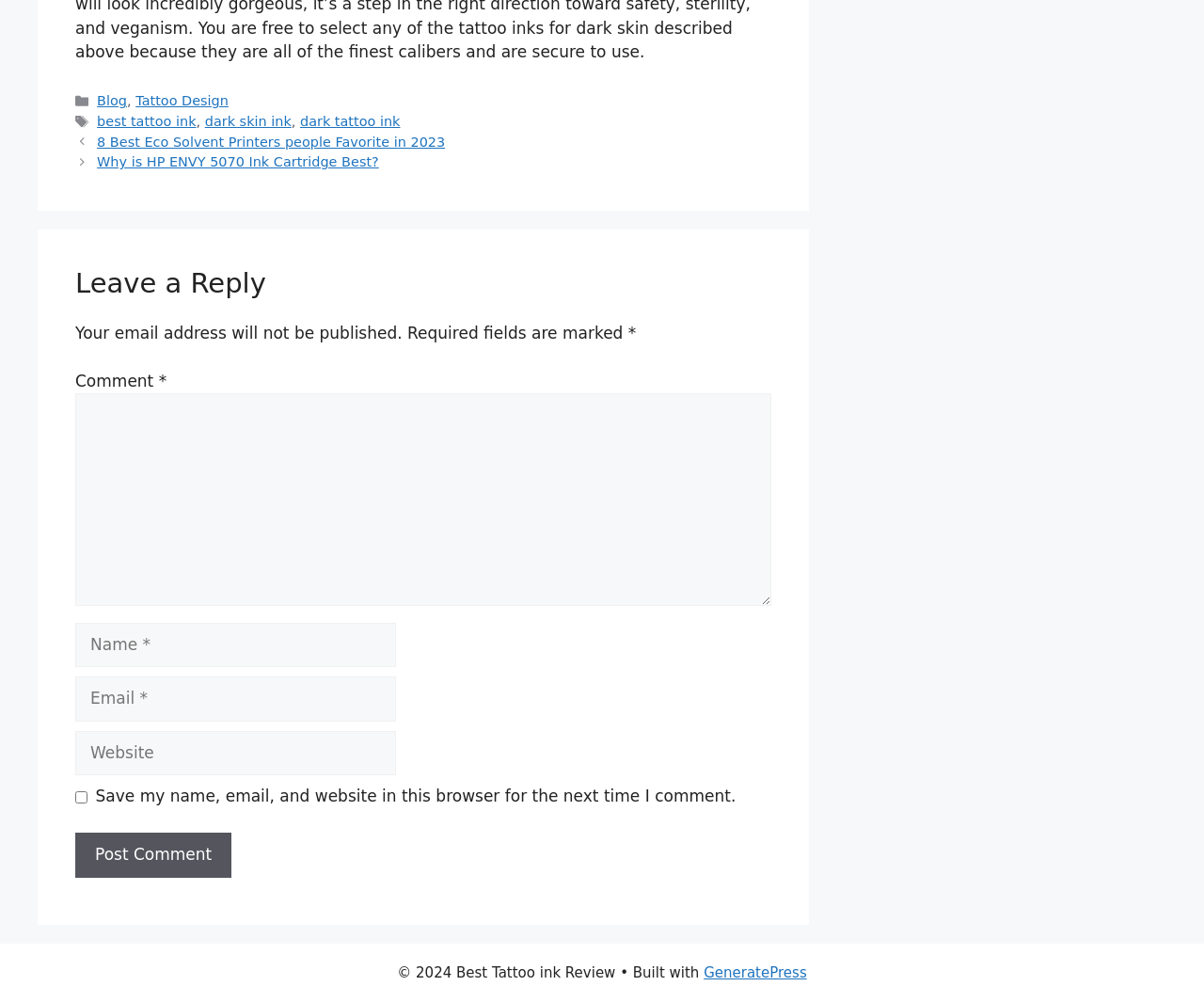What is the year of copyright mentioned in the footer?
Using the information from the image, provide a comprehensive answer to the question.

The footer of the webpage contains a static text '© 2024 Best Tattoo ink Review', indicating that the year of copyright is 2024.